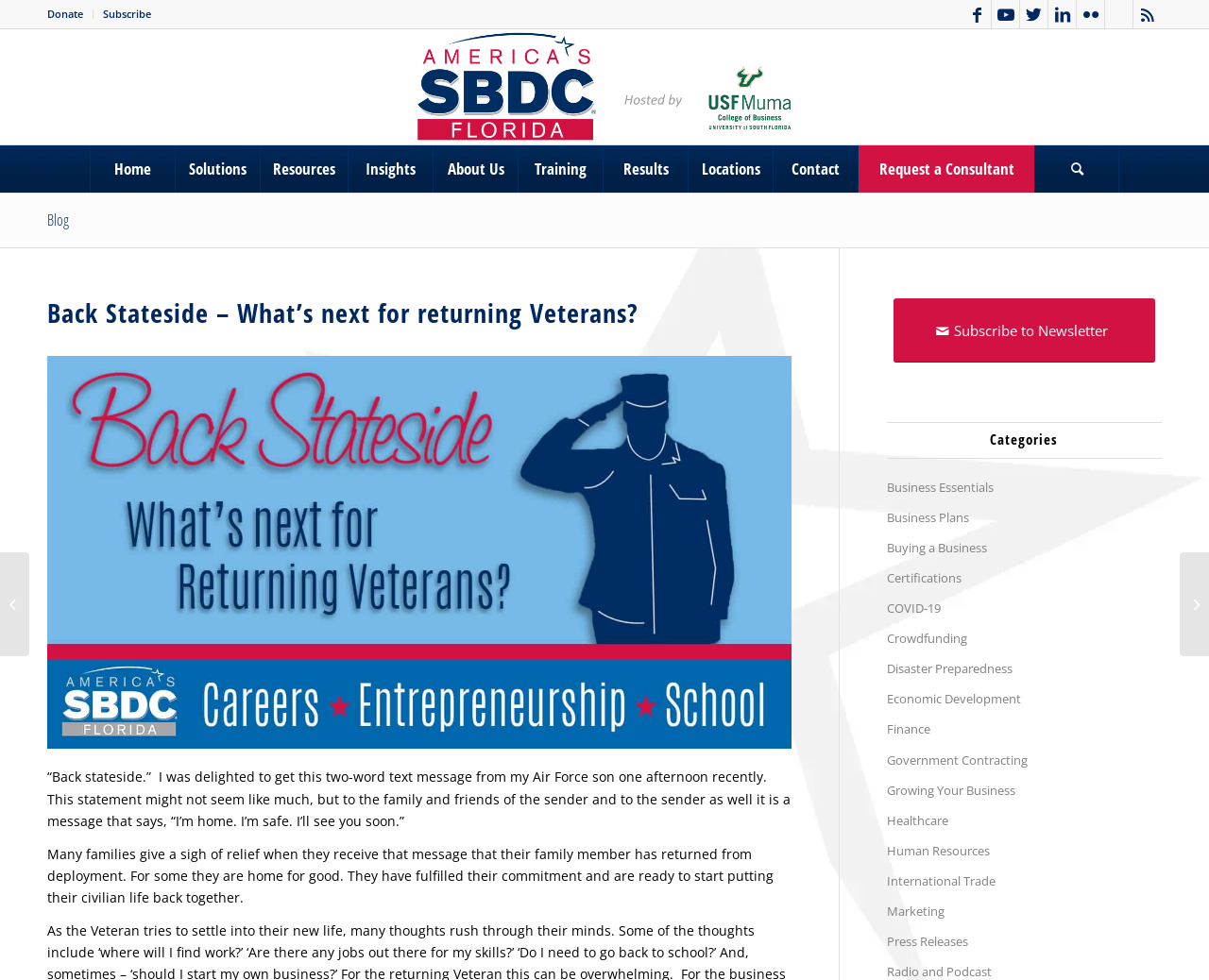What is the topic of the blog post?
We need a detailed and exhaustive answer to the question. Please elaborate.

The topic of the blog post can be inferred from the heading 'Back Stateside – What’s next for returning Veterans?' with bounding box coordinates [0.039, 0.301, 0.655, 0.352]. This heading is located at the top of the blog post and summarizes the main topic of the article.